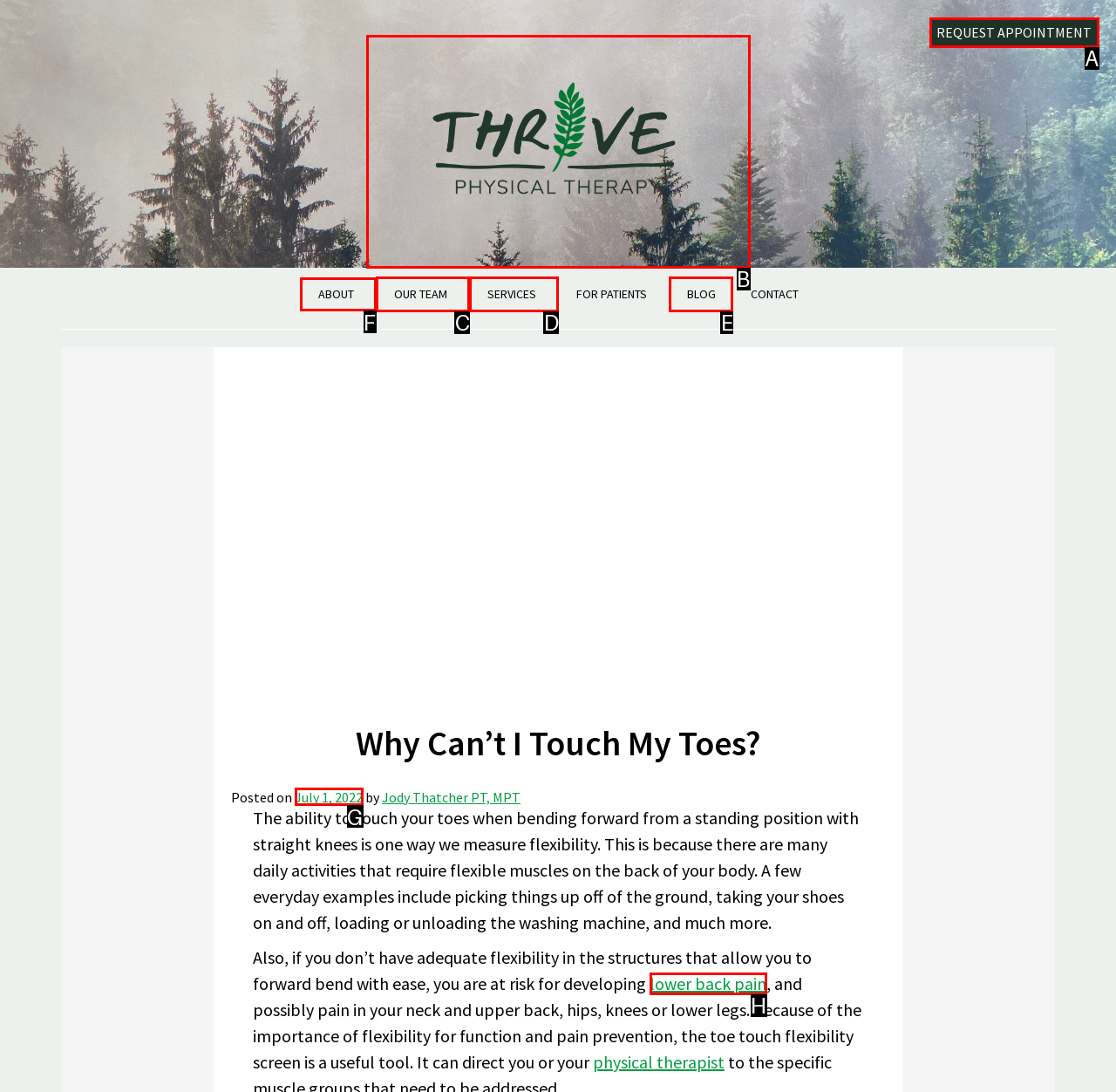Tell me which letter corresponds to the UI element that will allow you to Visit the ABOUT page. Answer with the letter directly.

F